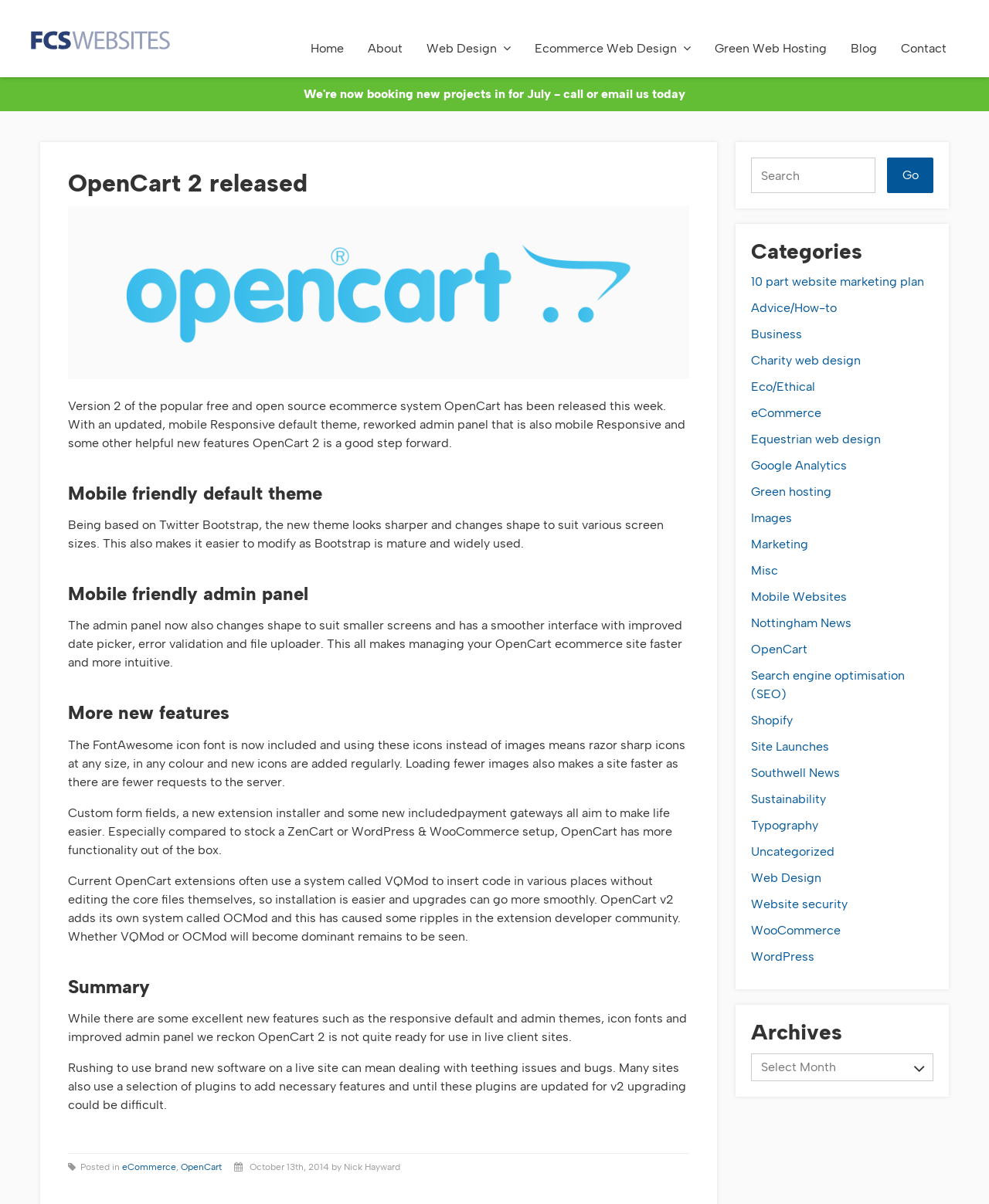Pinpoint the bounding box coordinates of the element you need to click to execute the following instruction: "Click on IB Careers". The bounding box should be represented by four float numbers between 0 and 1, in the format [left, top, right, bottom].

None